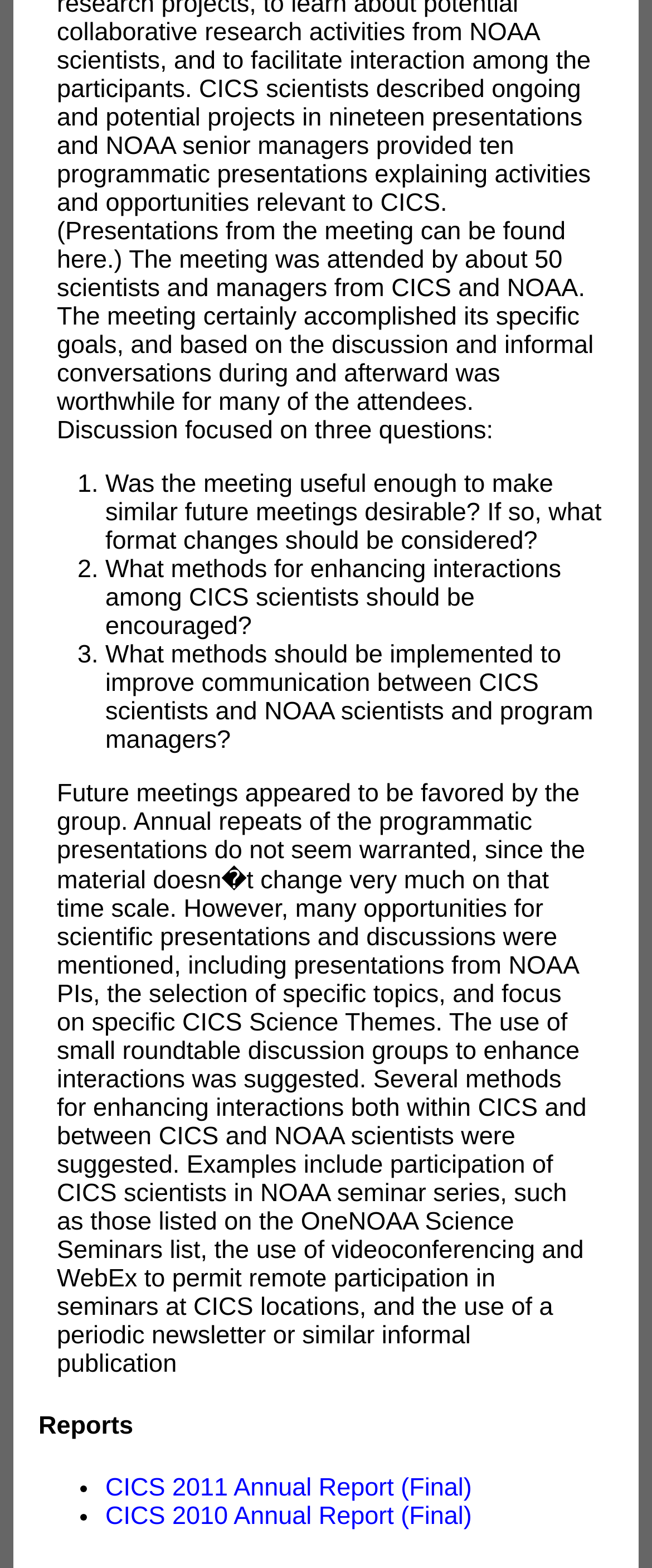What is suggested to improve communication?
Provide a detailed answer to the question using information from the image.

The webpage mentions 'the use of videoconferencing and WebEx to permit remote participation in seminars at CICS locations, and the use of a periodic newsletter or similar informal publication' as methods to improve communication between CICS scientists and NOAA scientists and program managers.